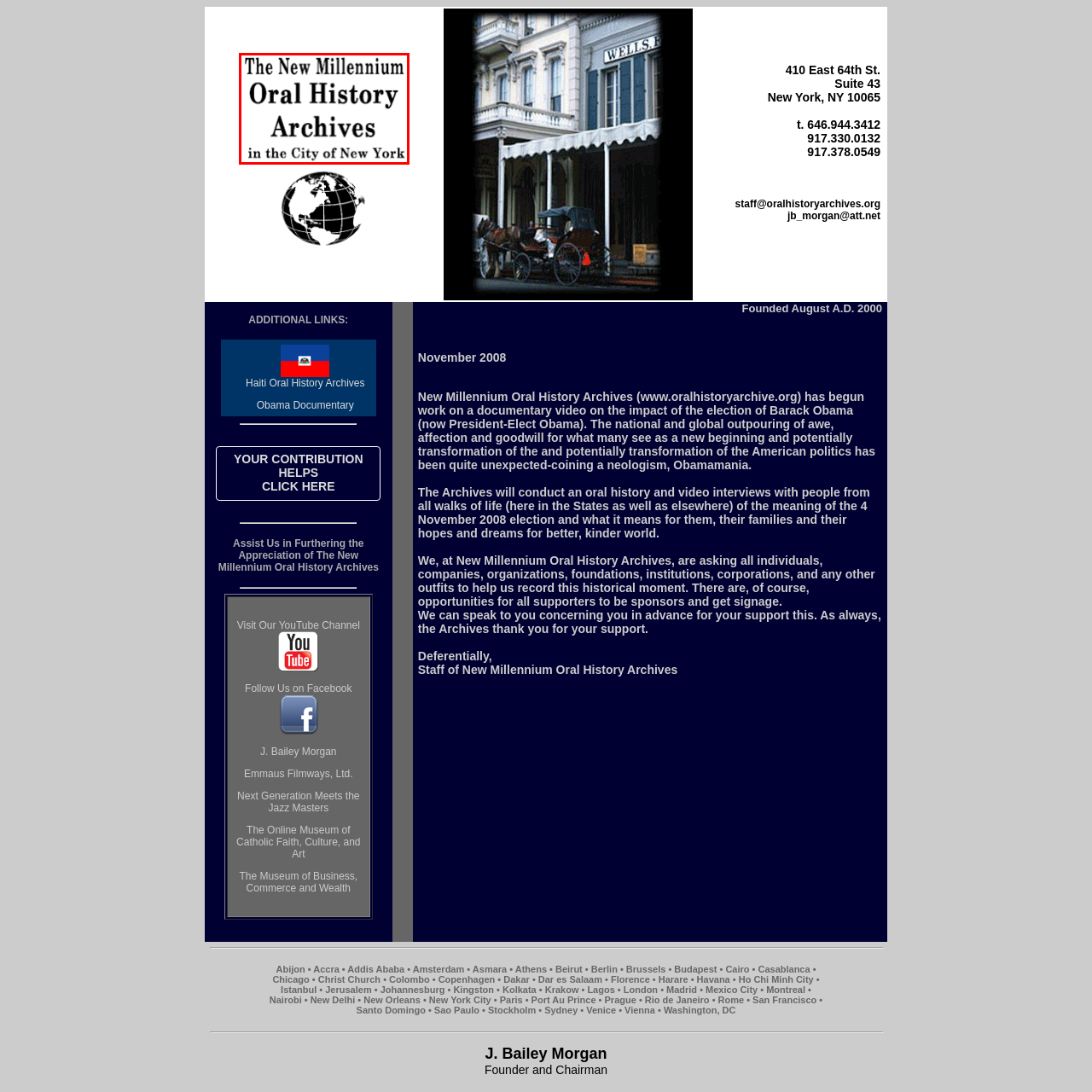Direct your attention to the image encased in a red frame, In which city are the archives located? Please answer in one word or a brief phrase.

New York City